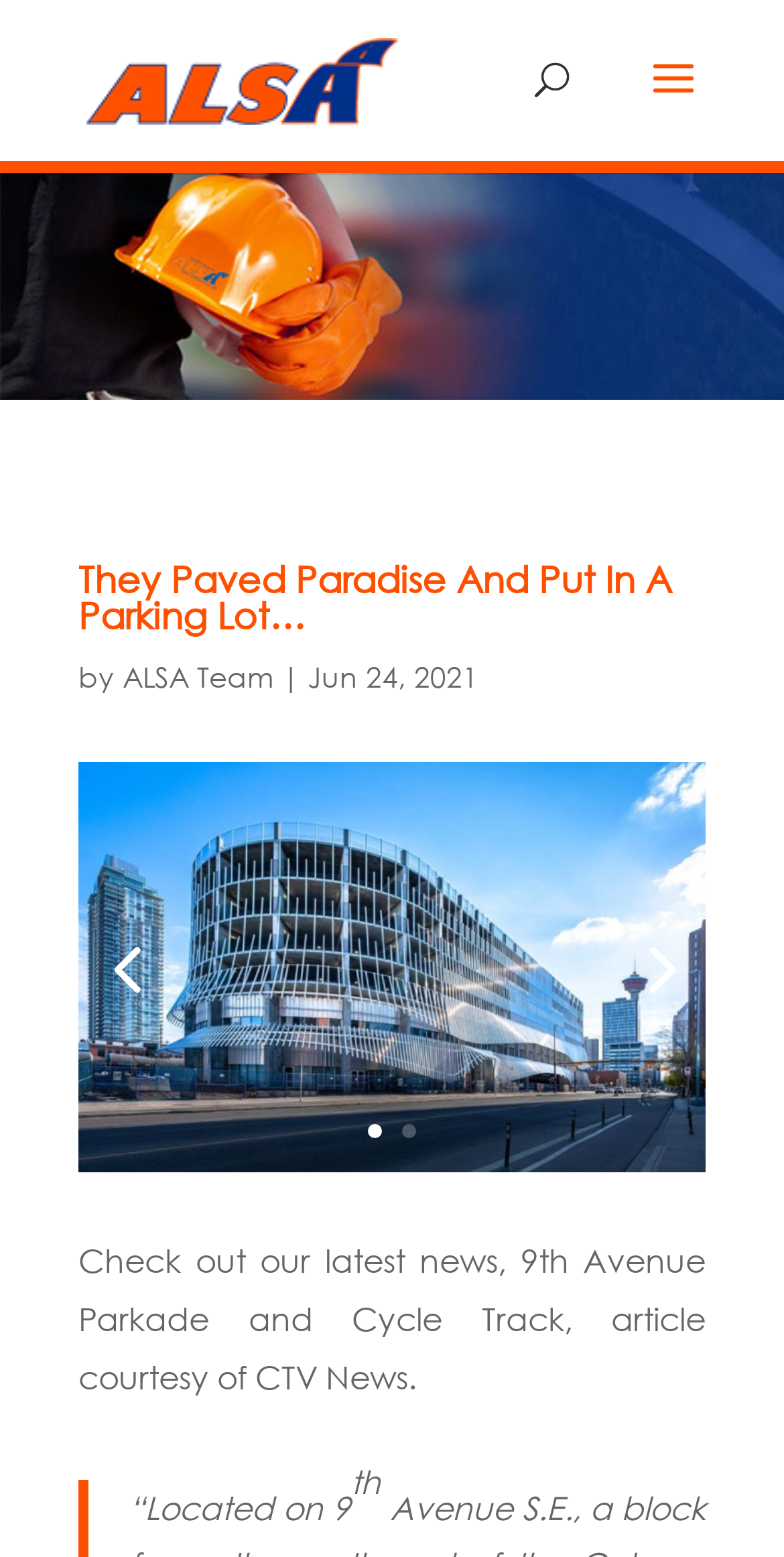What is the title of the article?
Using the visual information, reply with a single word or short phrase.

They Paved Paradise And Put In A Parking Lot…